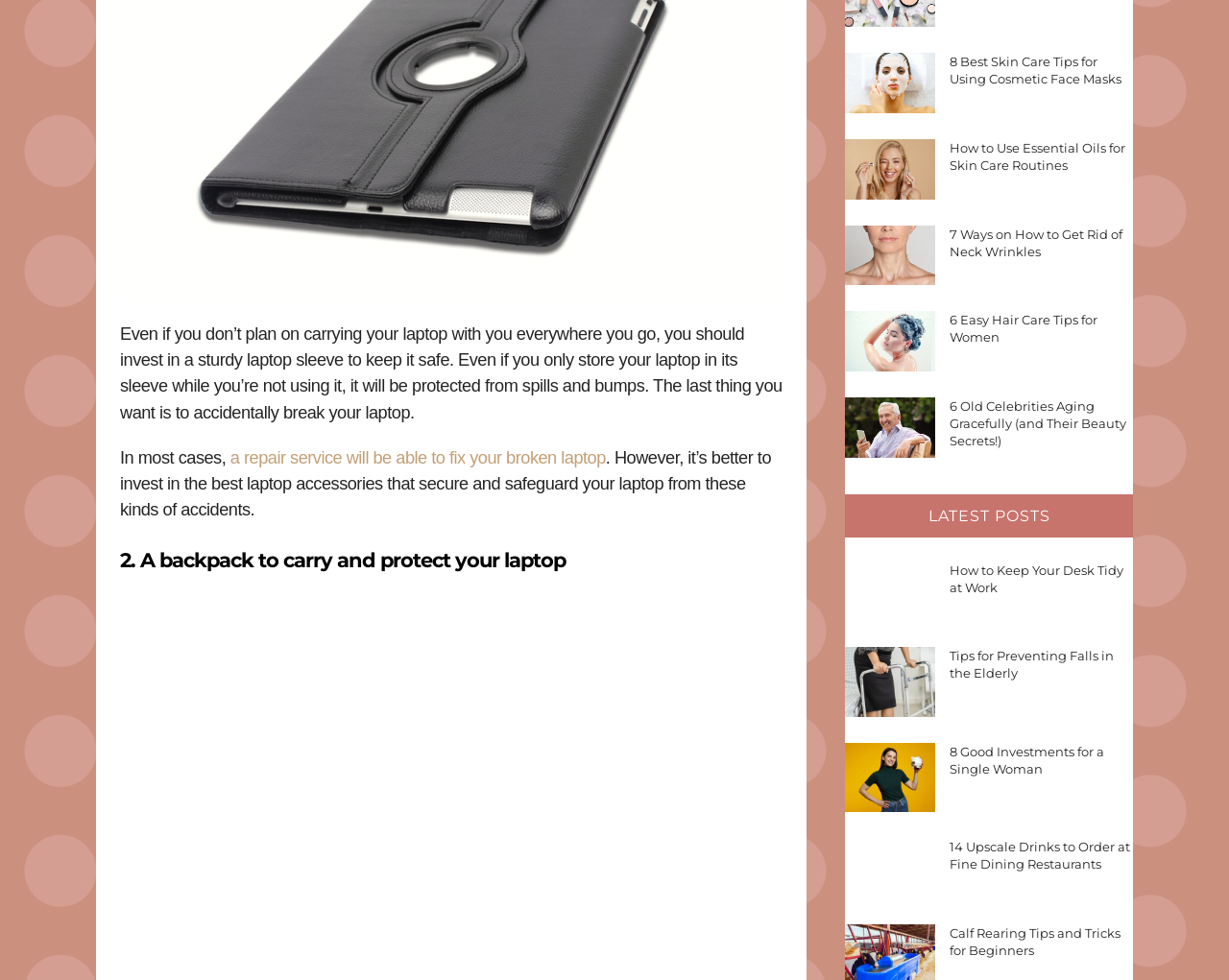Determine the bounding box coordinates for the region that must be clicked to execute the following instruction: "View the 'UNCATEGORIZED' category".

None